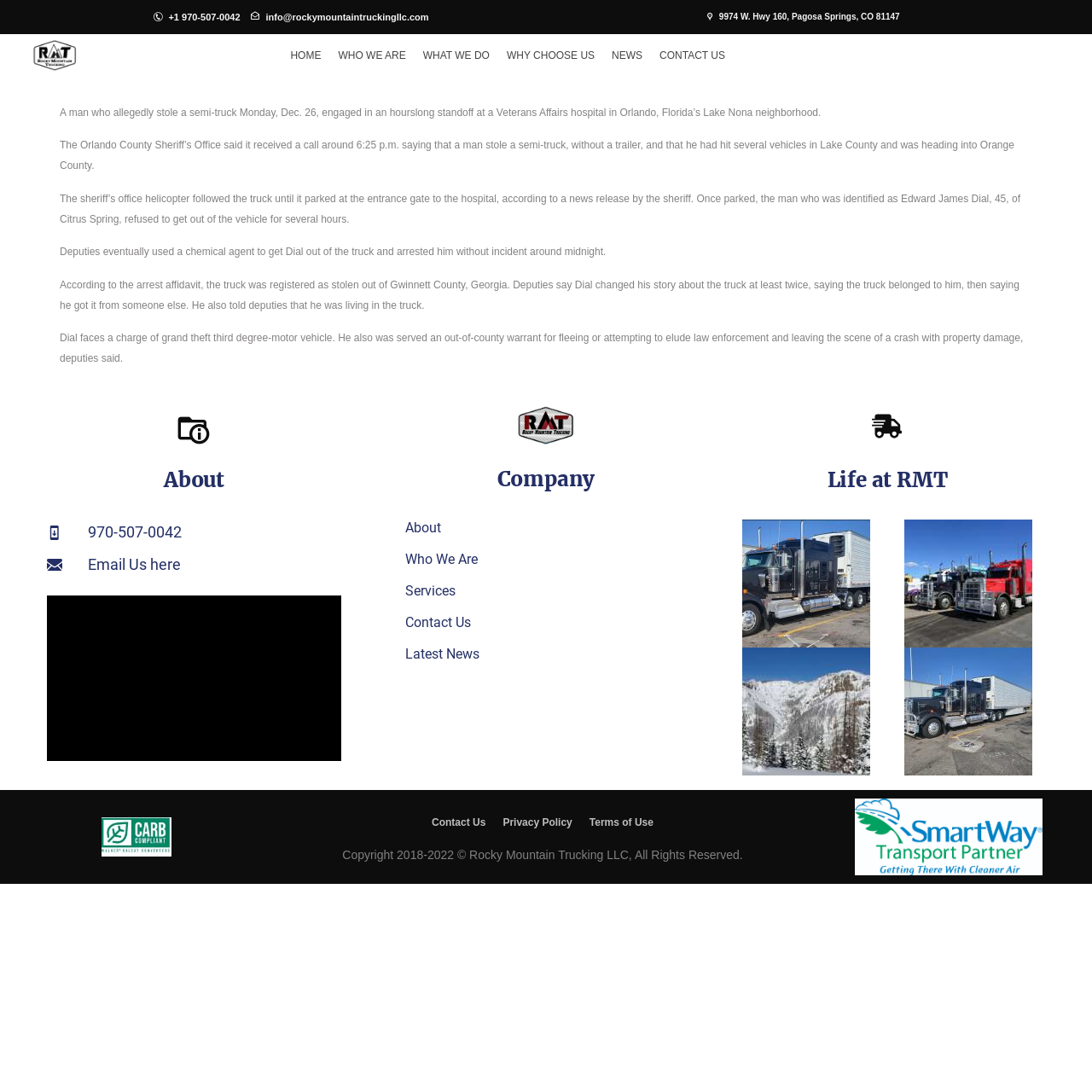Please give a one-word or short phrase response to the following question: 
What is the name of the man who allegedly stole a semi-truck in Orlando, Florida?

Edward James Dial